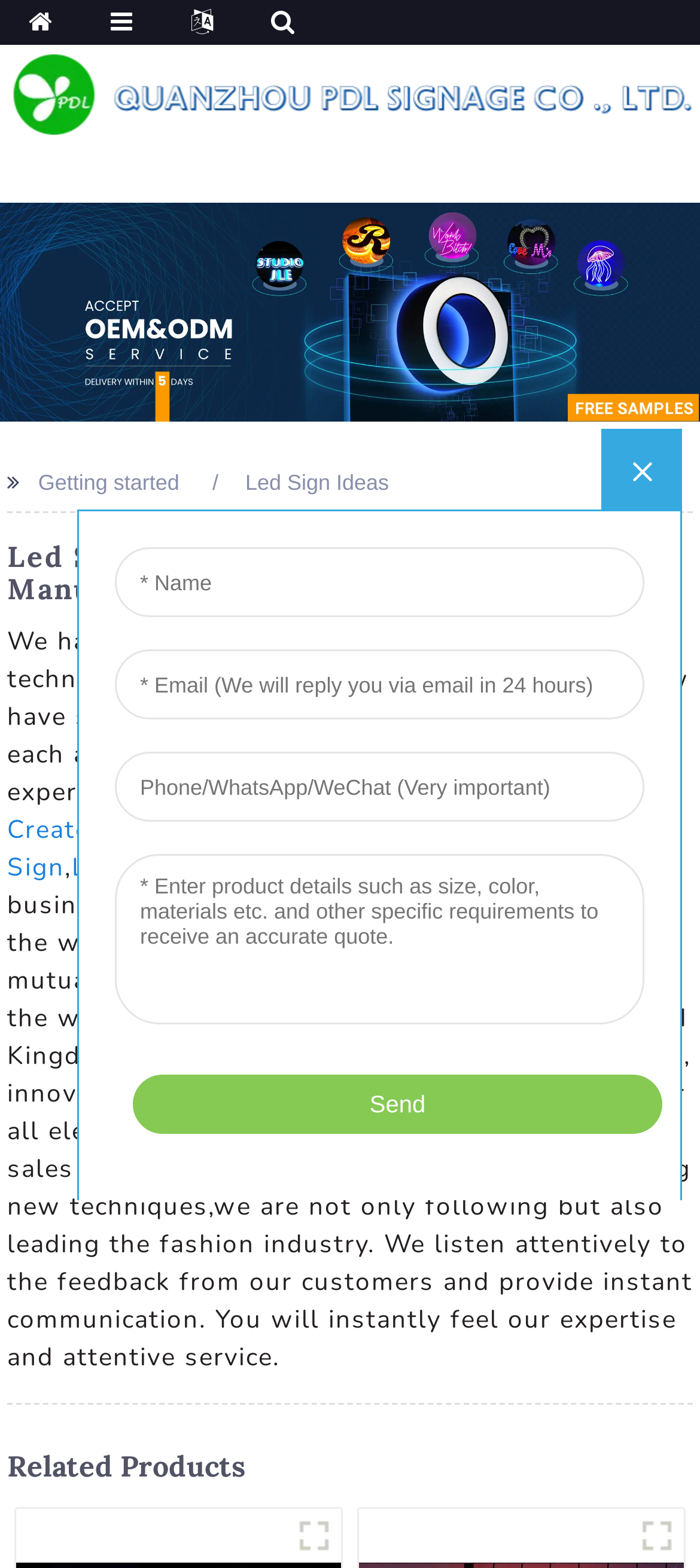Based on the element description Led Sign Online, identify the bounding box coordinates for the UI element. The coordinates should be in the format (top-left x, top-left y, bottom-right x, bottom-right y) and within the 0 to 1 range.

[0.102, 0.542, 0.397, 0.564]